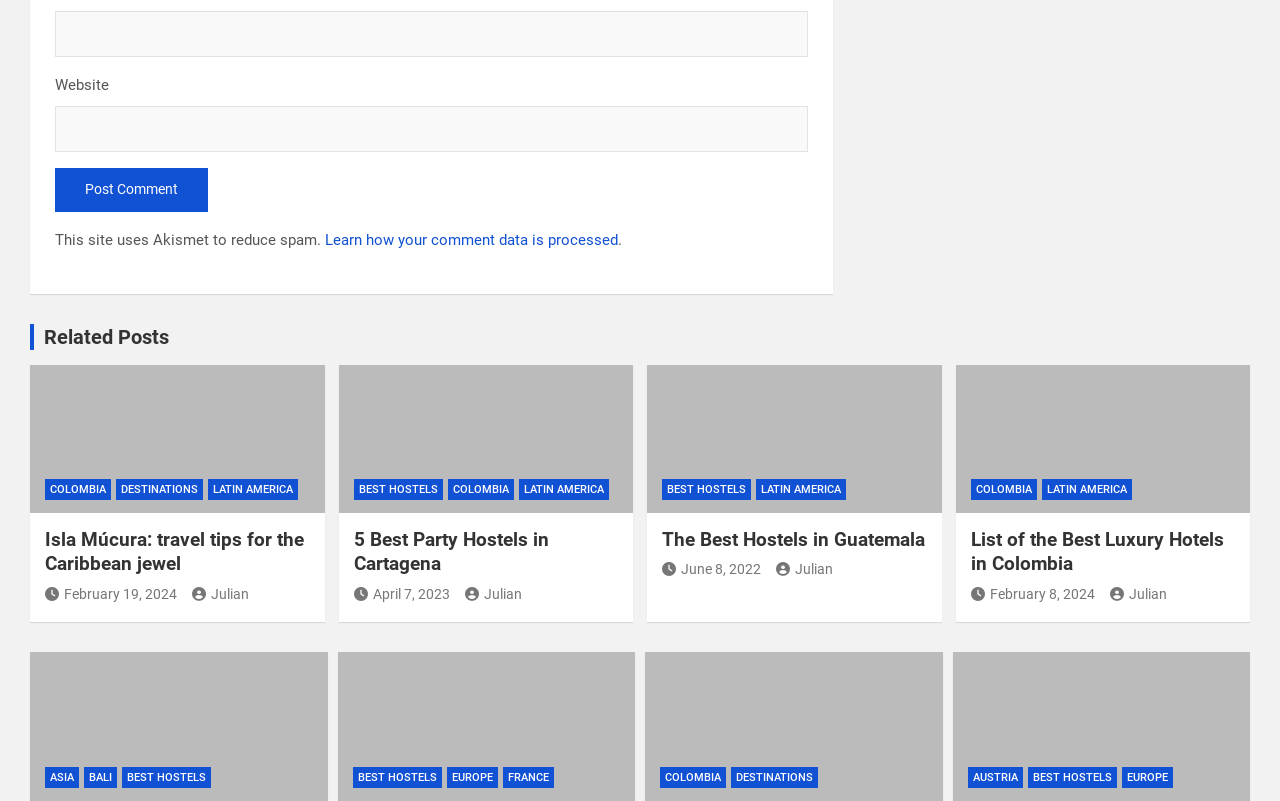Can you find the bounding box coordinates for the element that needs to be clicked to execute this instruction: "Click on the 'VPN' link"? The coordinates should be given as four float numbers between 0 and 1, i.e., [left, top, right, bottom].

None